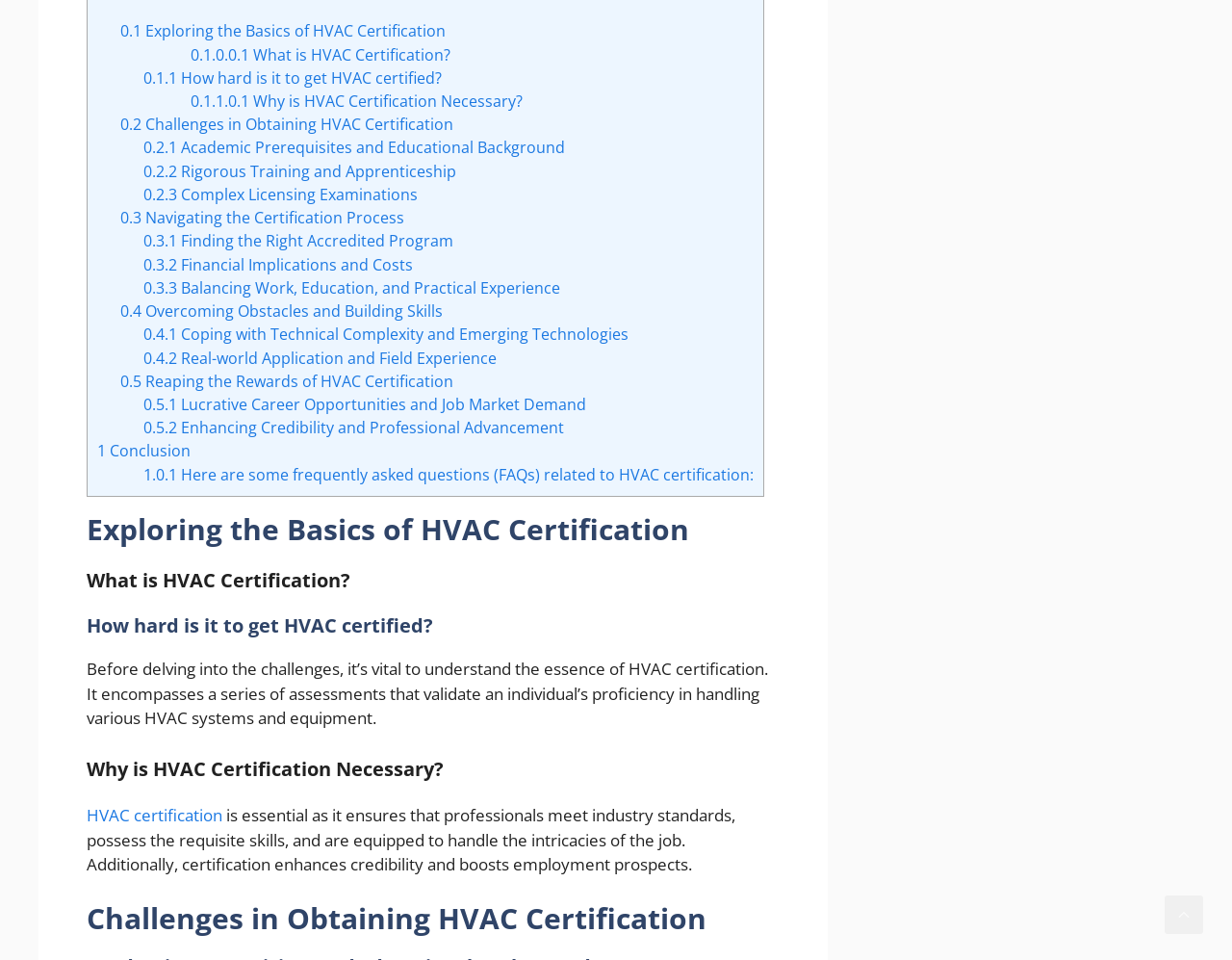Answer the following in one word or a short phrase: 
What is the main topic of this webpage?

HVAC Certification